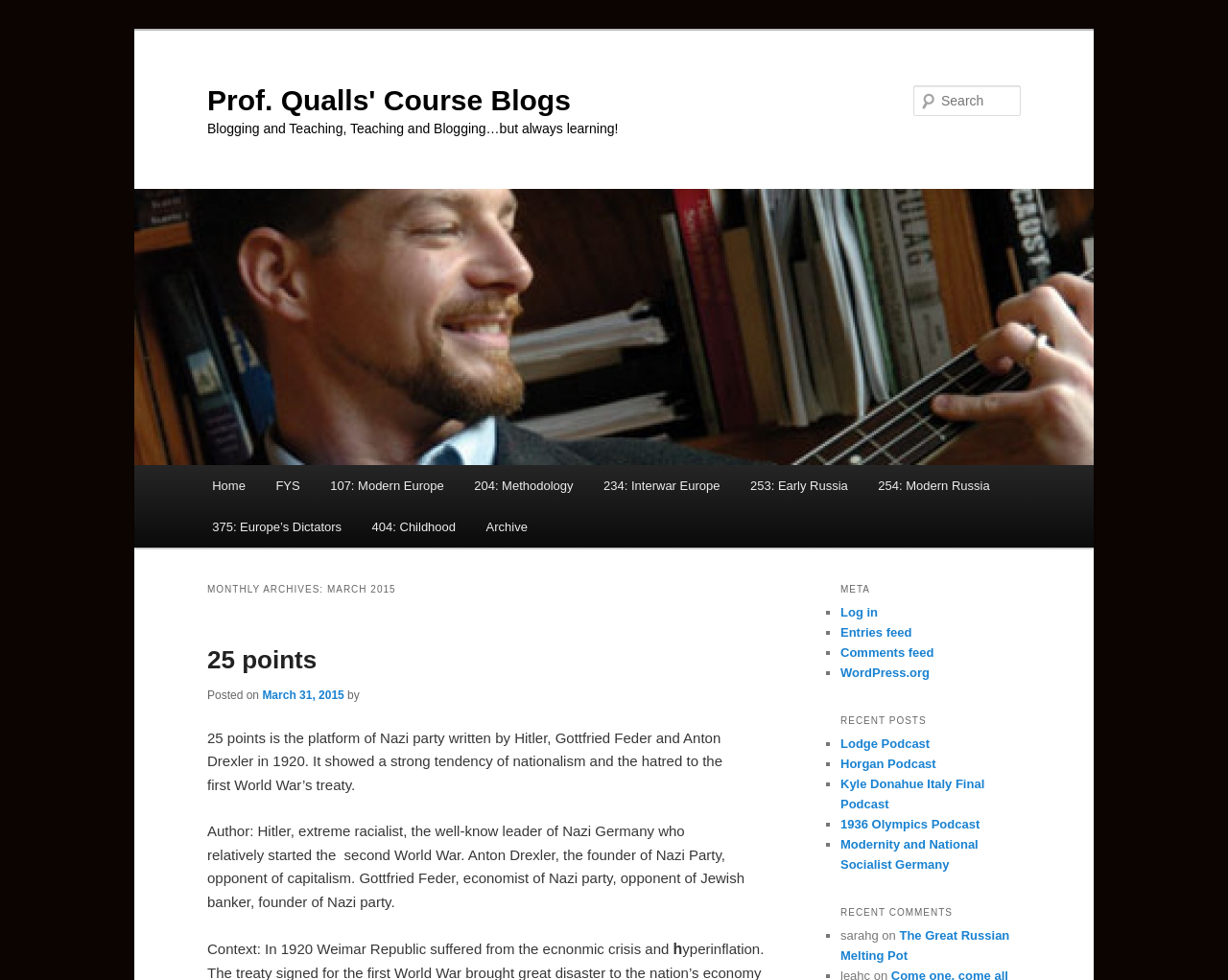Locate the headline of the webpage and generate its content.

Prof. Qualls' Course Blogs